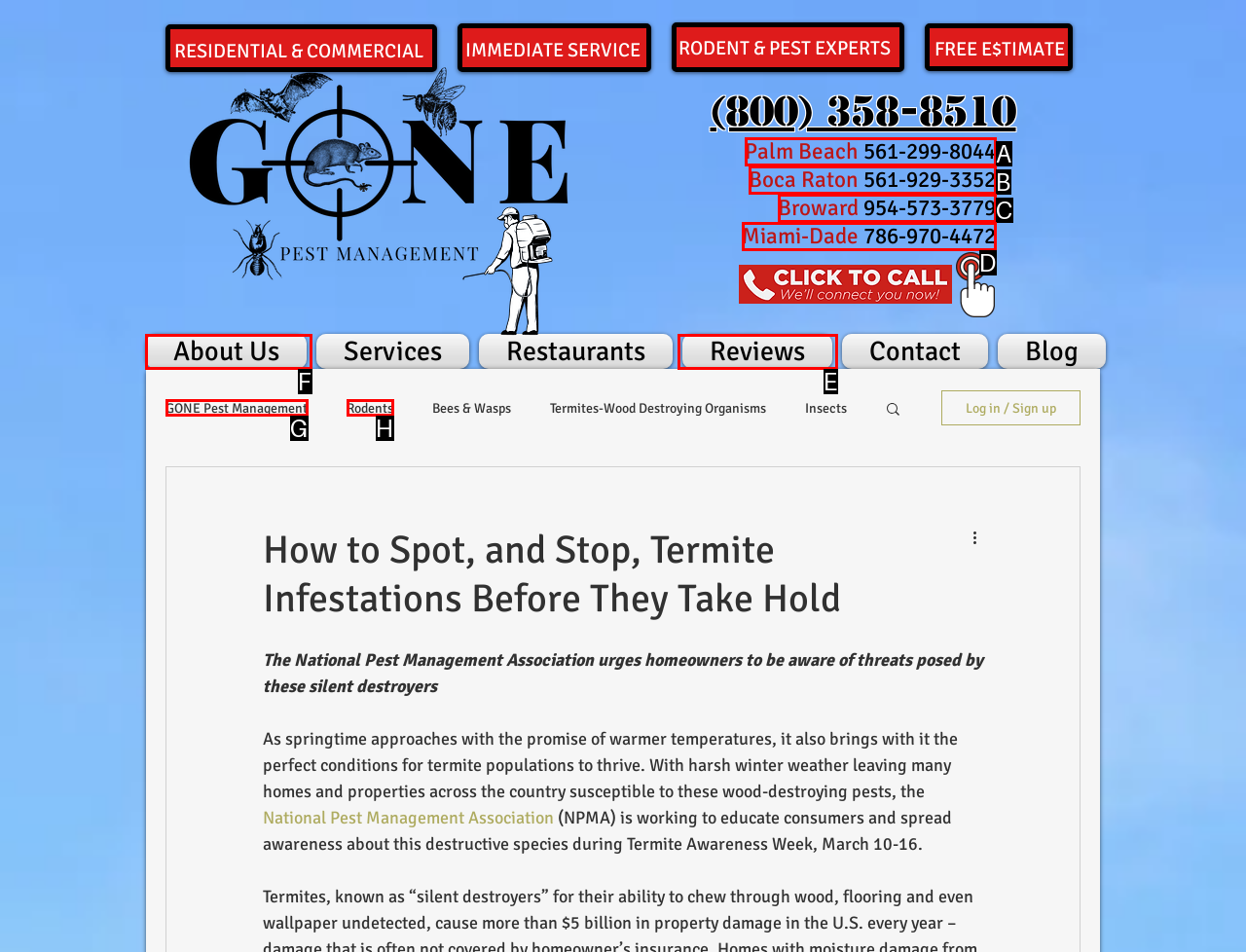Identify the appropriate lettered option to execute the following task: Click on the 'About Us' link
Respond with the letter of the selected choice.

F